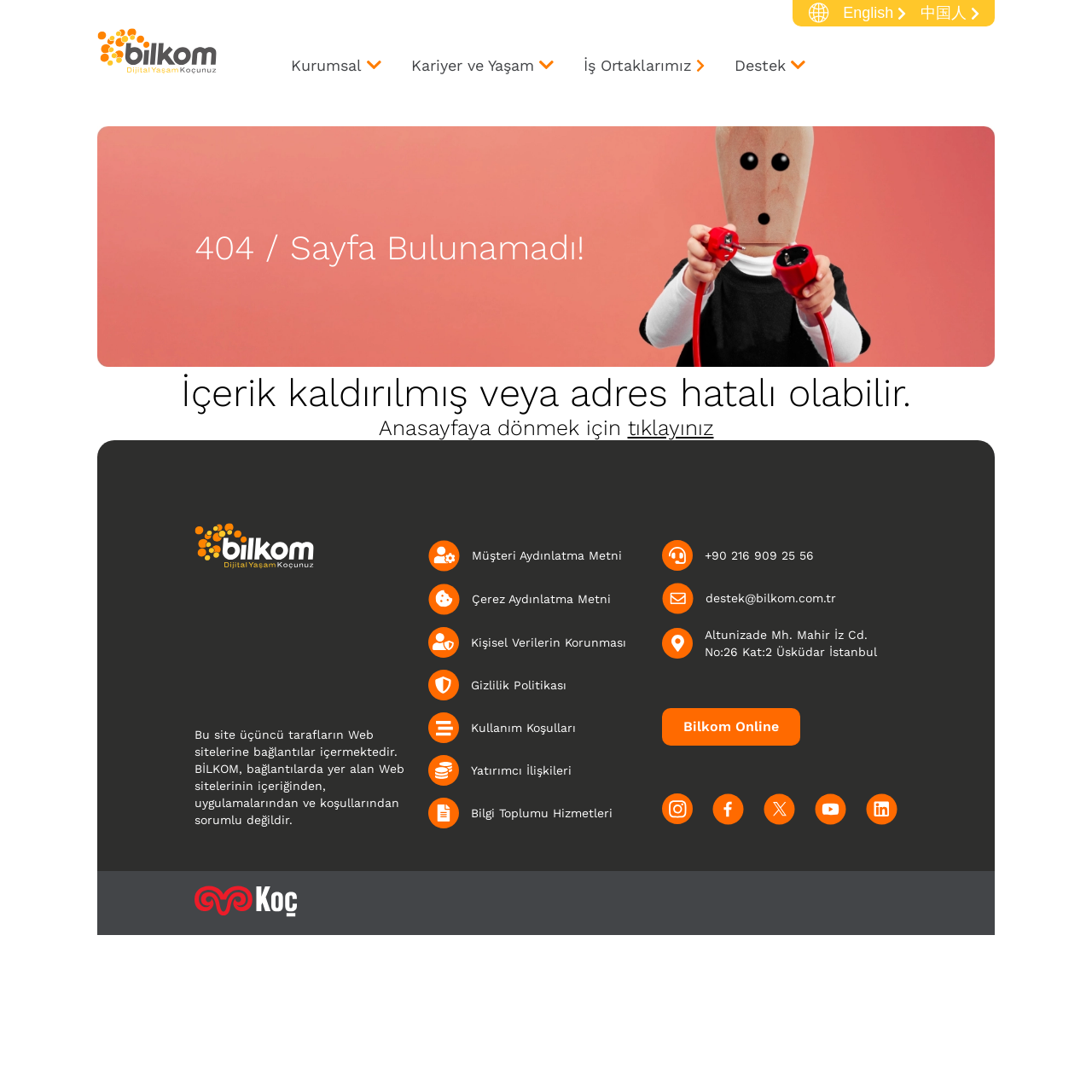Please give the bounding box coordinates of the area that should be clicked to fulfill the following instruction: "Contact us through phone". The coordinates should be in the format of four float numbers from 0 to 1, i.e., [left, top, right, bottom].

[0.606, 0.494, 0.822, 0.522]